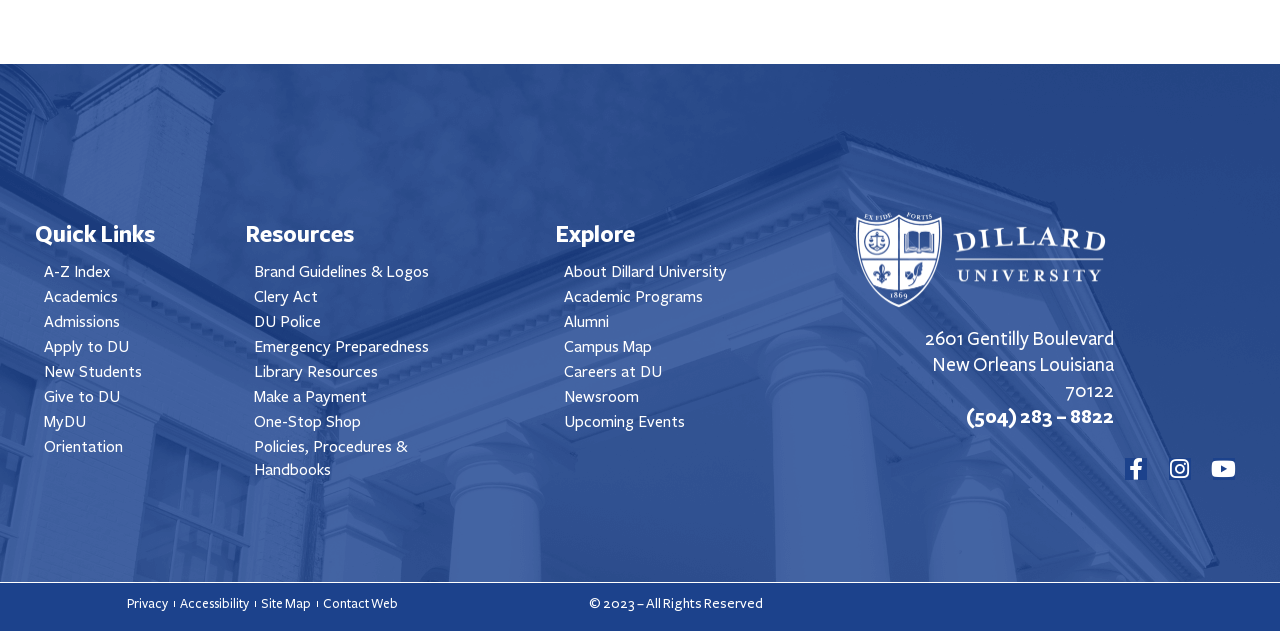What are the social media platforms available?
Answer the question with as much detail as you can, using the image as a reference.

I found the answer by looking at the social media links at the bottom right corner of the webpage, which include Facebook, Instagram, and Youtube.